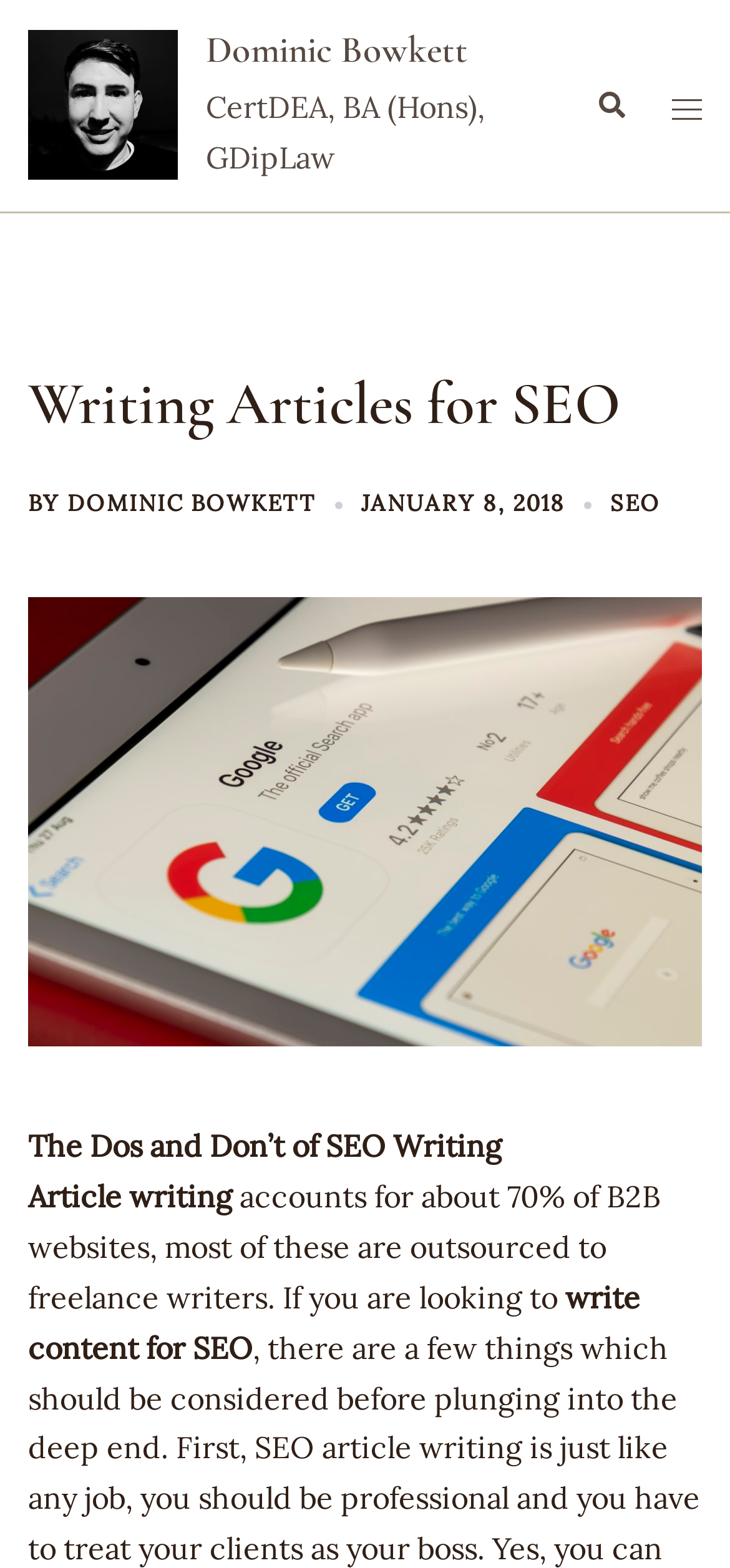Highlight the bounding box coordinates of the element that should be clicked to carry out the following instruction: "visit Dominic Bowkett's homepage". The coordinates must be given as four float numbers ranging from 0 to 1, i.e., [left, top, right, bottom].

[0.038, 0.019, 0.244, 0.115]